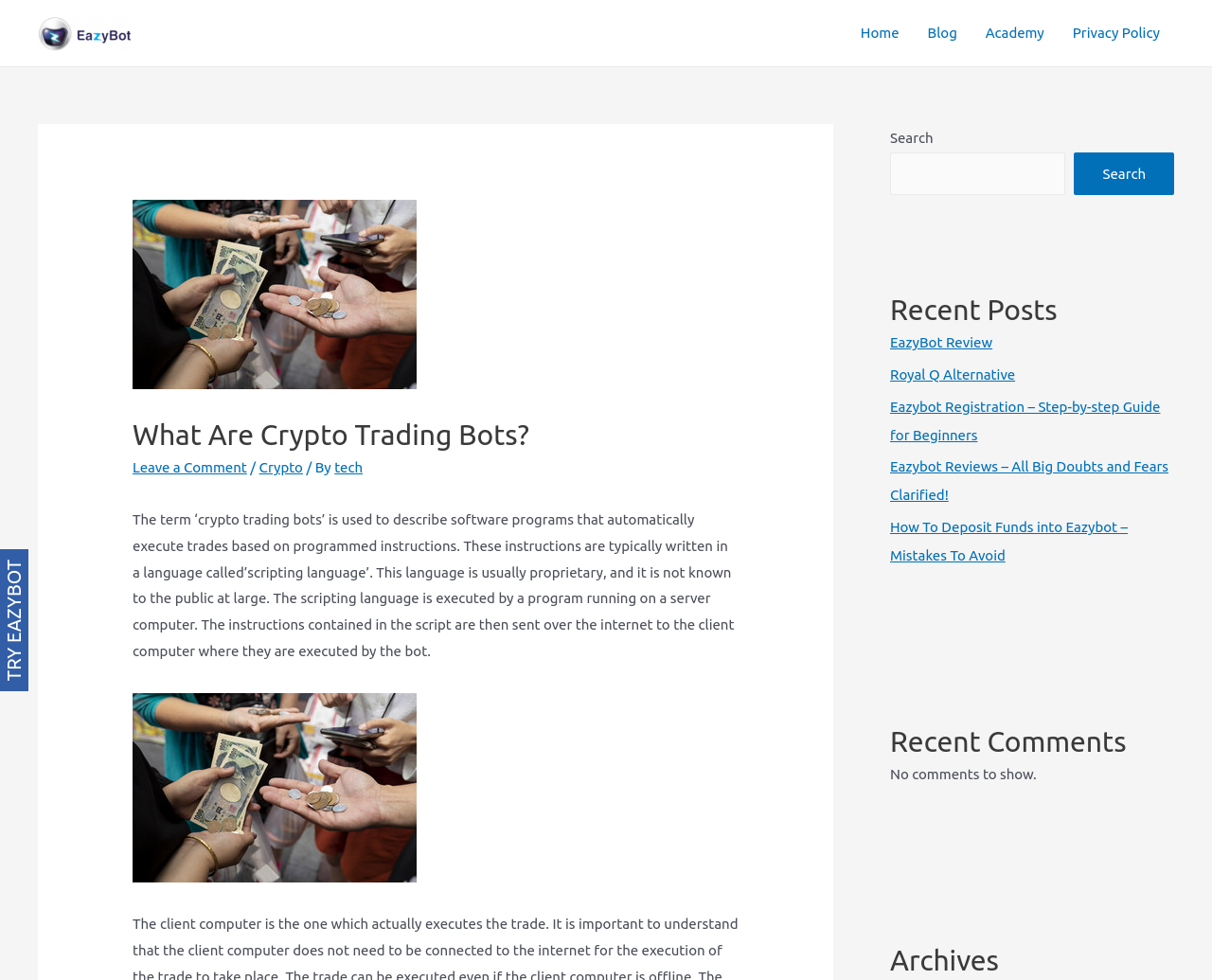Generate a thorough description of the webpage.

The webpage is about crypto trading bots, with the main title "What Are Crypto Trading Bots?" at the top. Below the title, there is a brief description of crypto trading bots, explaining that they are software programs that automatically execute trades based on programmed instructions.

On the top left, there is a logo with a link to the EazyBot website. To the right of the logo, there is a navigation menu with links to "Home", "Blog", "Academy", and "Privacy Policy".

Below the navigation menu, there is a section with a heading "What Are Crypto Trading Bots?" followed by a brief description of crypto trading bots. There is also a link to "Leave a Comment" and a series of links to related topics, including "Crypto" and "tech".

The main content area has a figure with an image, and below it, there is a section with recent posts, including links to articles such as "EazyBot Review", "Royal Q Alternative", and "Eazybot Registration – Step-by-step Guide for Beginners".

To the right of the main content area, there is a search bar with a search button. Below the search bar, there are three sections: "Recent Posts", "Recent Comments", and "Archives". The "Recent Comments" section currently shows no comments.

At the bottom left, there is a call-to-action button "TRY EAZYBOT". At the top right, there is a notification "Latest Updates?" with a link to join a WhatsApp group. There is also a close button "X" at the top right corner.